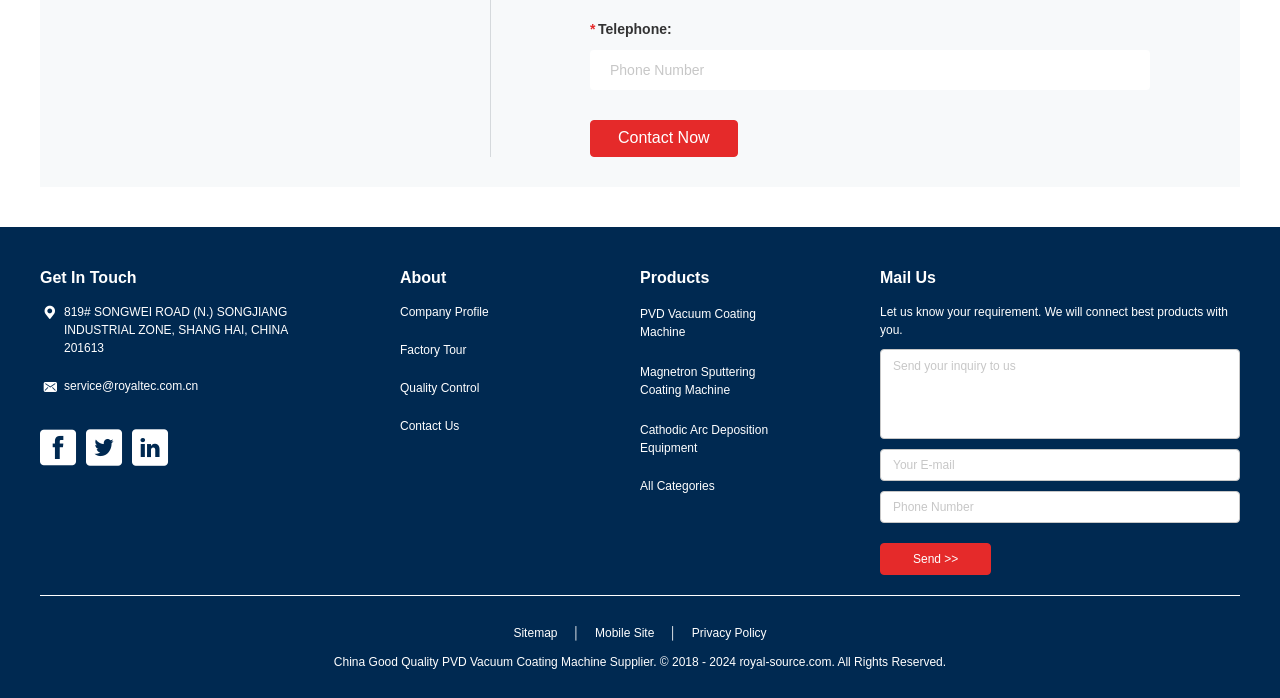Give the bounding box coordinates for the element described by: "Home".

None